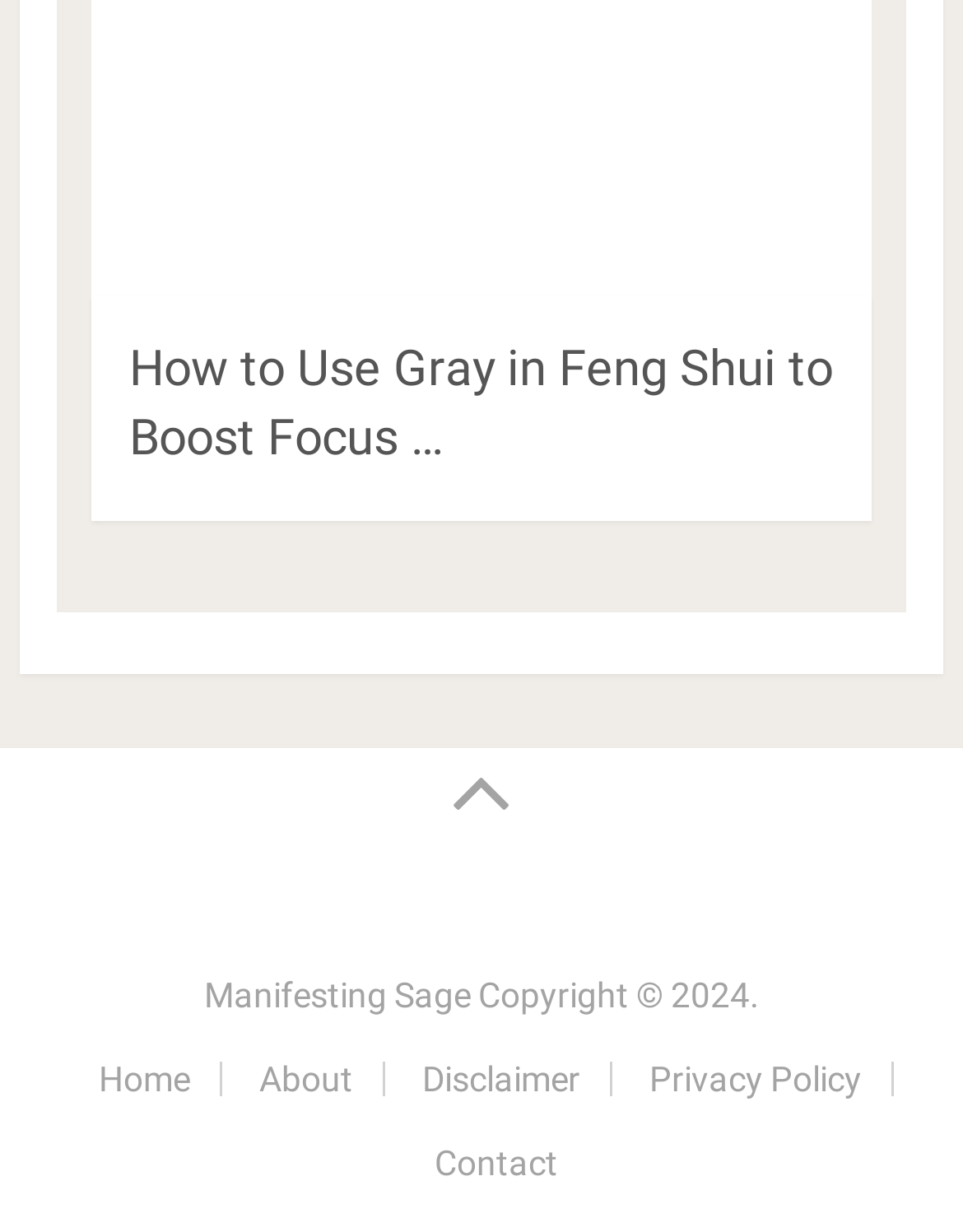What is the theme of the first link?
From the screenshot, provide a brief answer in one word or phrase.

Feng Shui